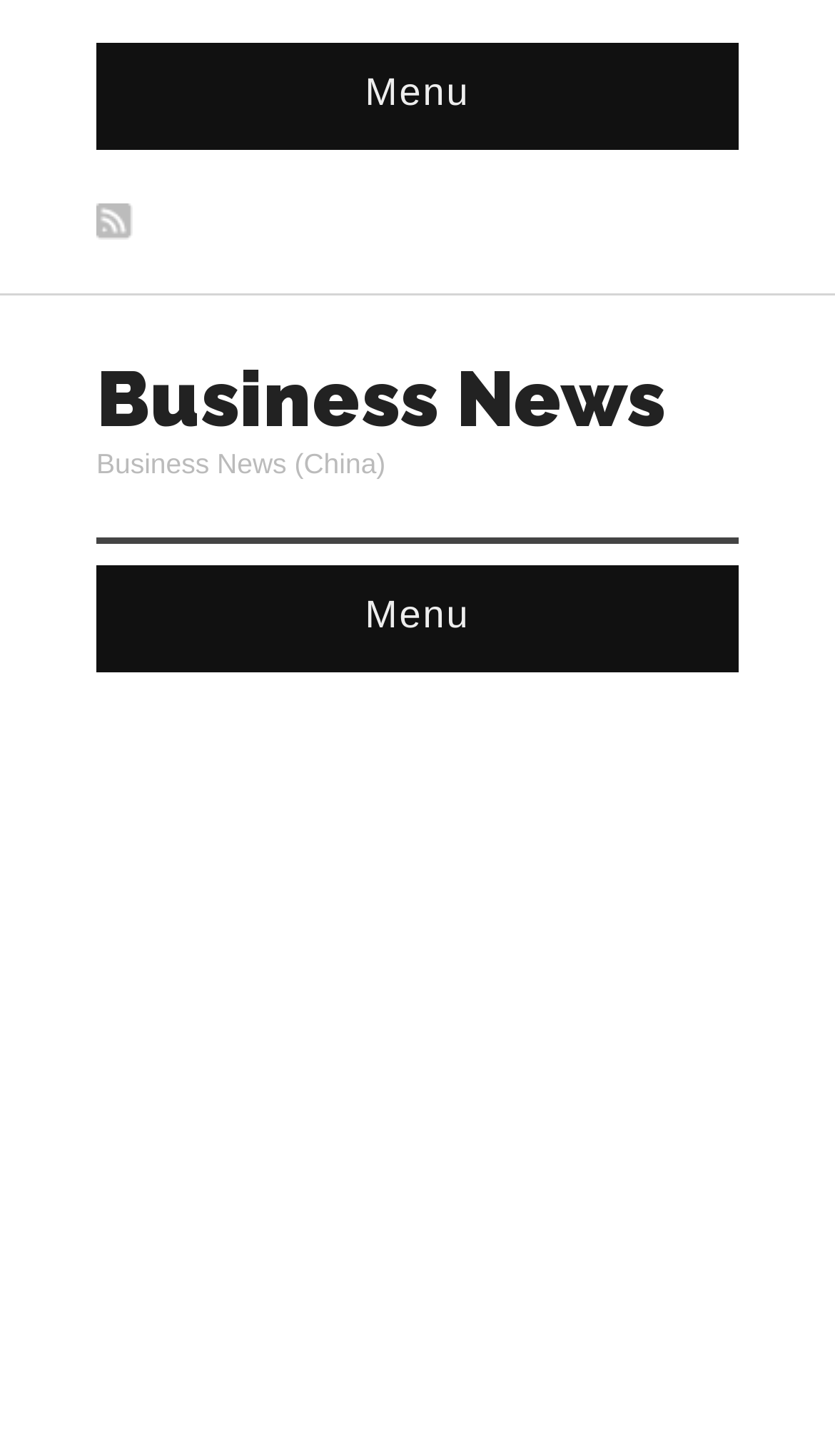Create a detailed summary of the webpage's content and design.

The webpage appears to be a news article page, specifically focused on business news. At the top, there is a menu element, centered horizontally, taking up about 12% of the screen width. Below the menu, there are two links, one with no text and the other labeled "Business News", which spans about 68% of the screen width. 

Underneath these links, there is a static text element "Business News (China)" that occupies about 34% of the screen width. Further down, there is another menu element, identical to the first one, also centered horizontally. 

The main content of the page is an iframe, which takes up the entire width of the screen and about 47% of the screen height, starting from about 51% from the top of the screen. This iframe is labeled as an advertisement.